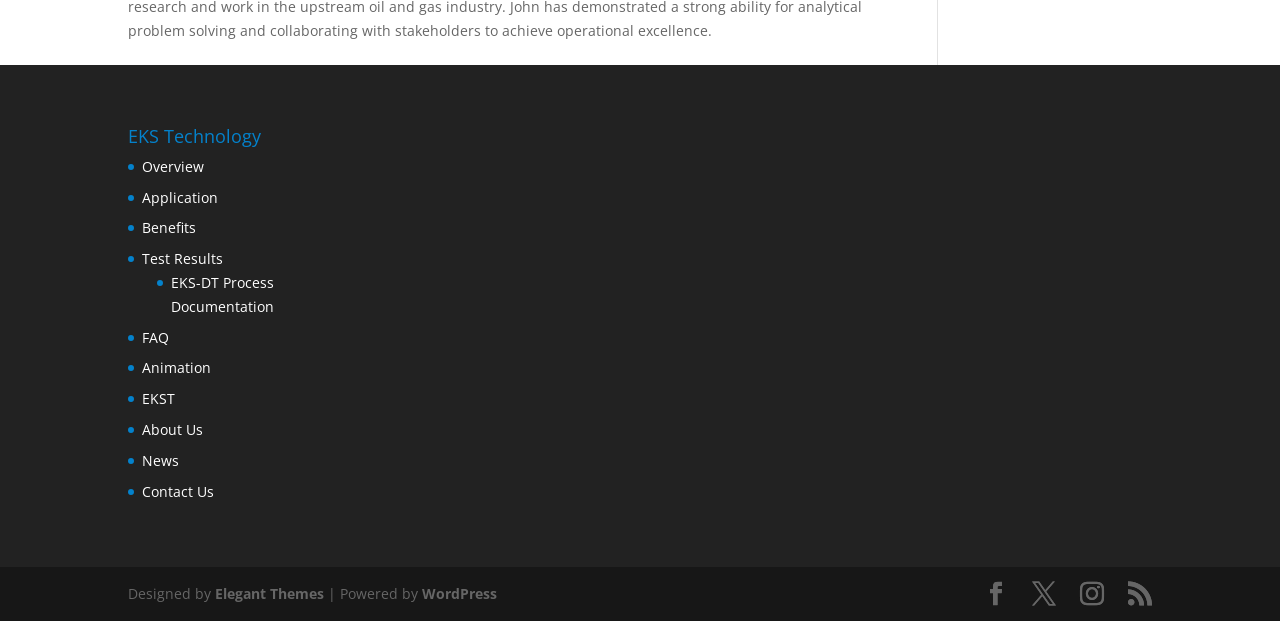What is the platform used to power the website?
Based on the image, provide your answer in one word or phrase.

WordPress